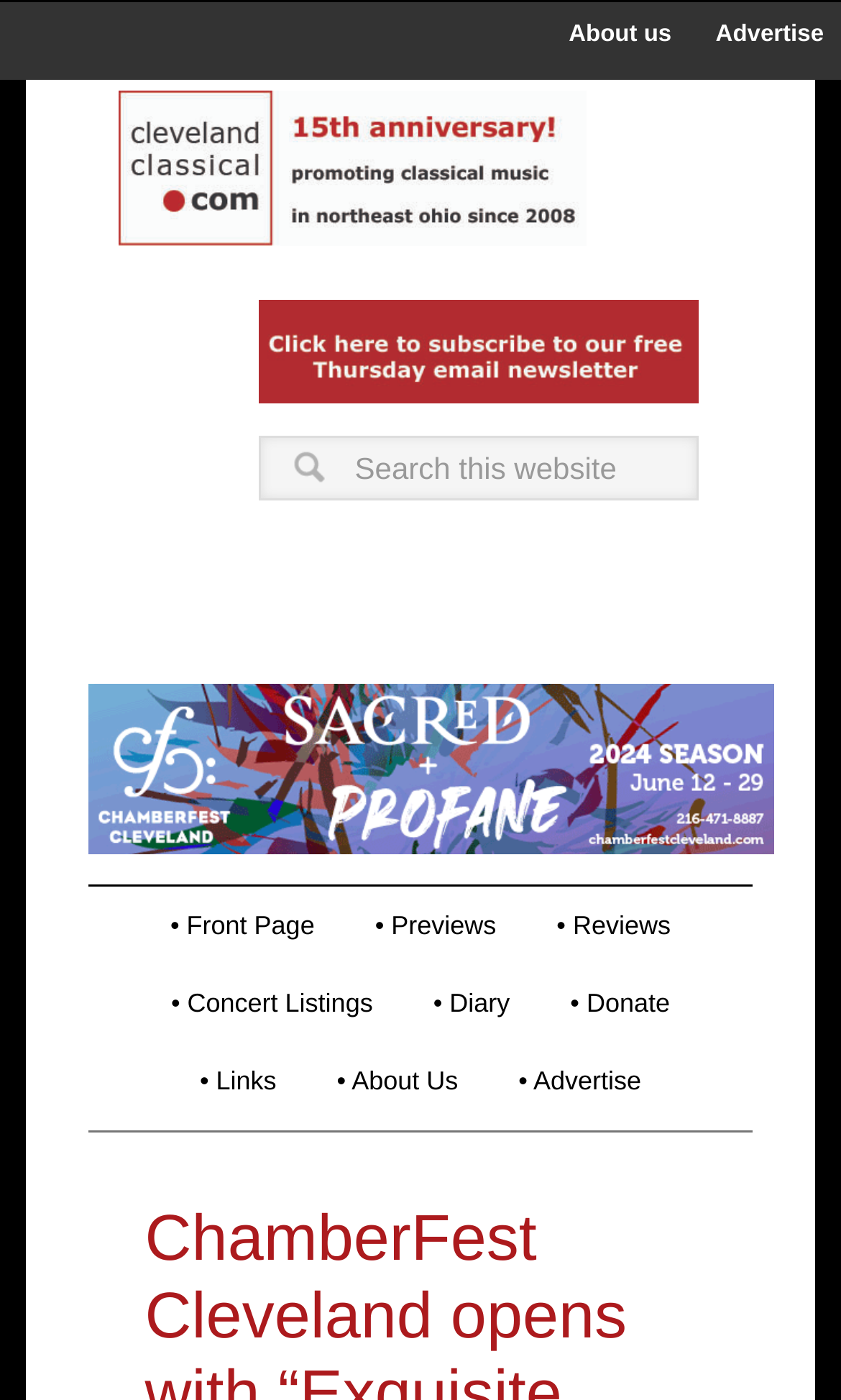Give an extensive and precise description of the webpage.

The webpage is about ChamberFest Cleveland, a classical music festival. At the top, there is a navigation bar with links to "About us" and "Advertise" on the right side. Below this navigation bar, there is a header section with a link to "ClevelandClassical.com" and an image of the same name. 

To the right of the header section, there is an advertisement with an image and a link labeled "Ad". Below this advertisement, there is a search bar with a search box and a "Search" button. The search button has the text "SEARCH" on it.

On the left side of the page, there is a main navigation menu with links to various sections of the website, including "Front Page", "Previews", "Reviews", "Concert Listings", "Diary", "Donate", "Links", "About Us", and "Advertise". These links are arranged vertically, with "Front Page" at the top and "Advertise" at the bottom.

There is another advertisement on the right side of the page, below the search bar, with an image and a link labeled "Ad".